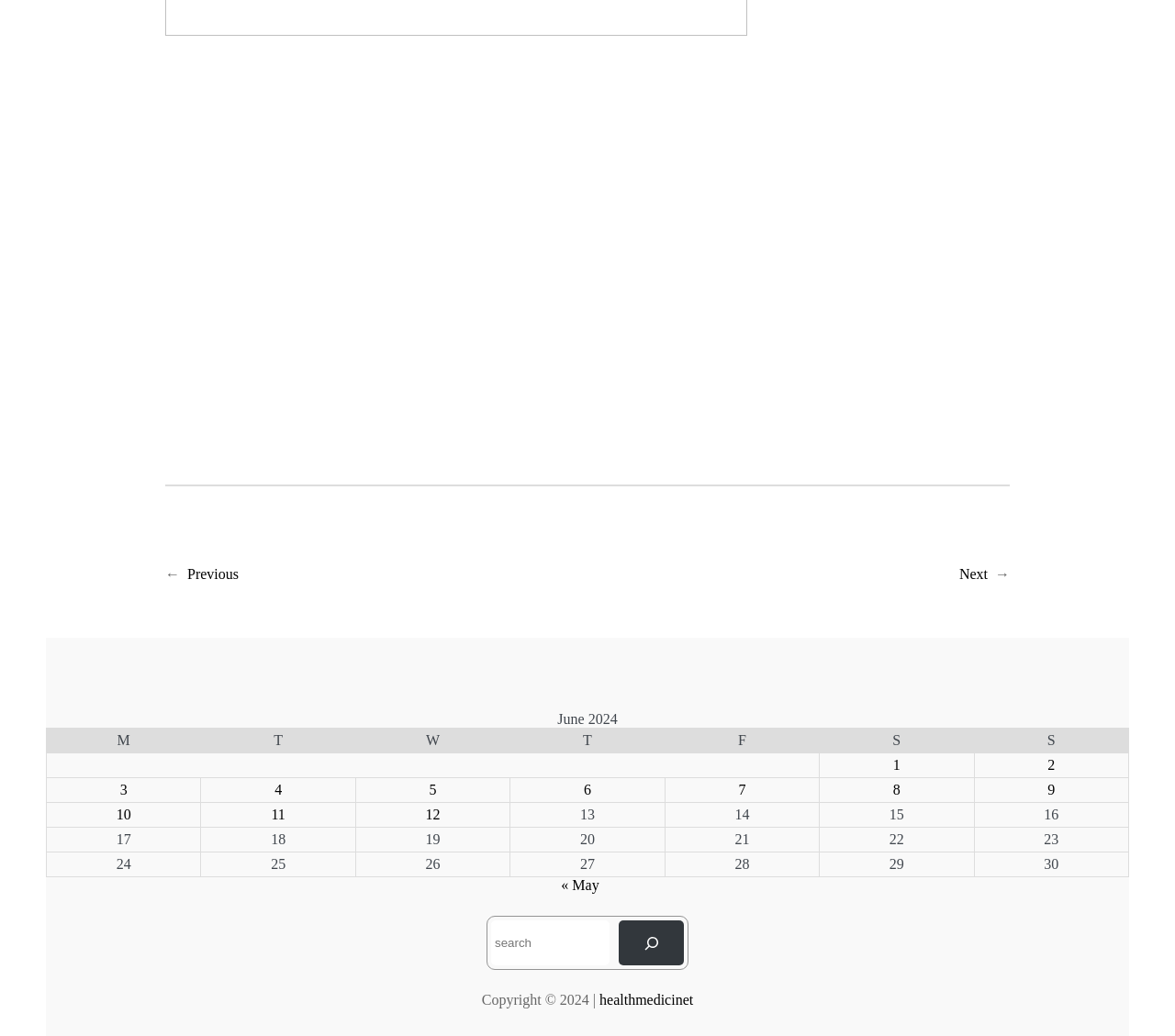Determine the bounding box coordinates of the area to click in order to meet this instruction: "Visit the 'Clausewitz, On War, Book V: Clausewitz on Combined Arms' article".

None